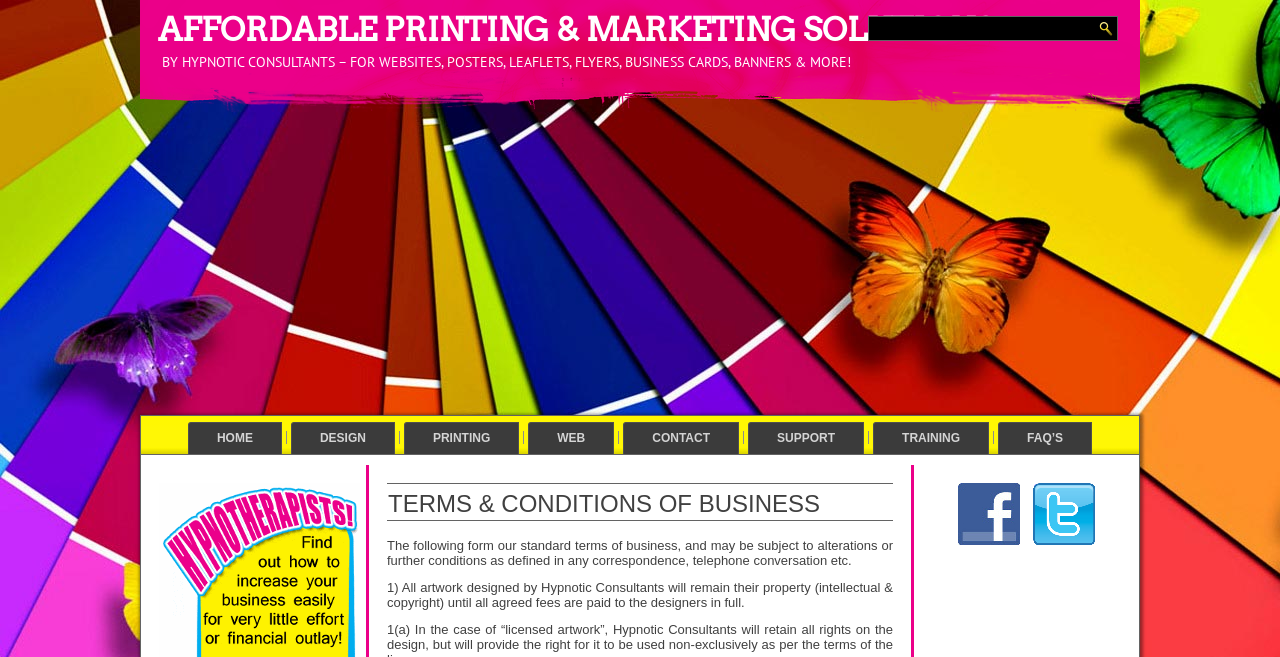Determine which piece of text is the heading of the webpage and provide it.

TERMS & CONDITIONS OF BUSINESS